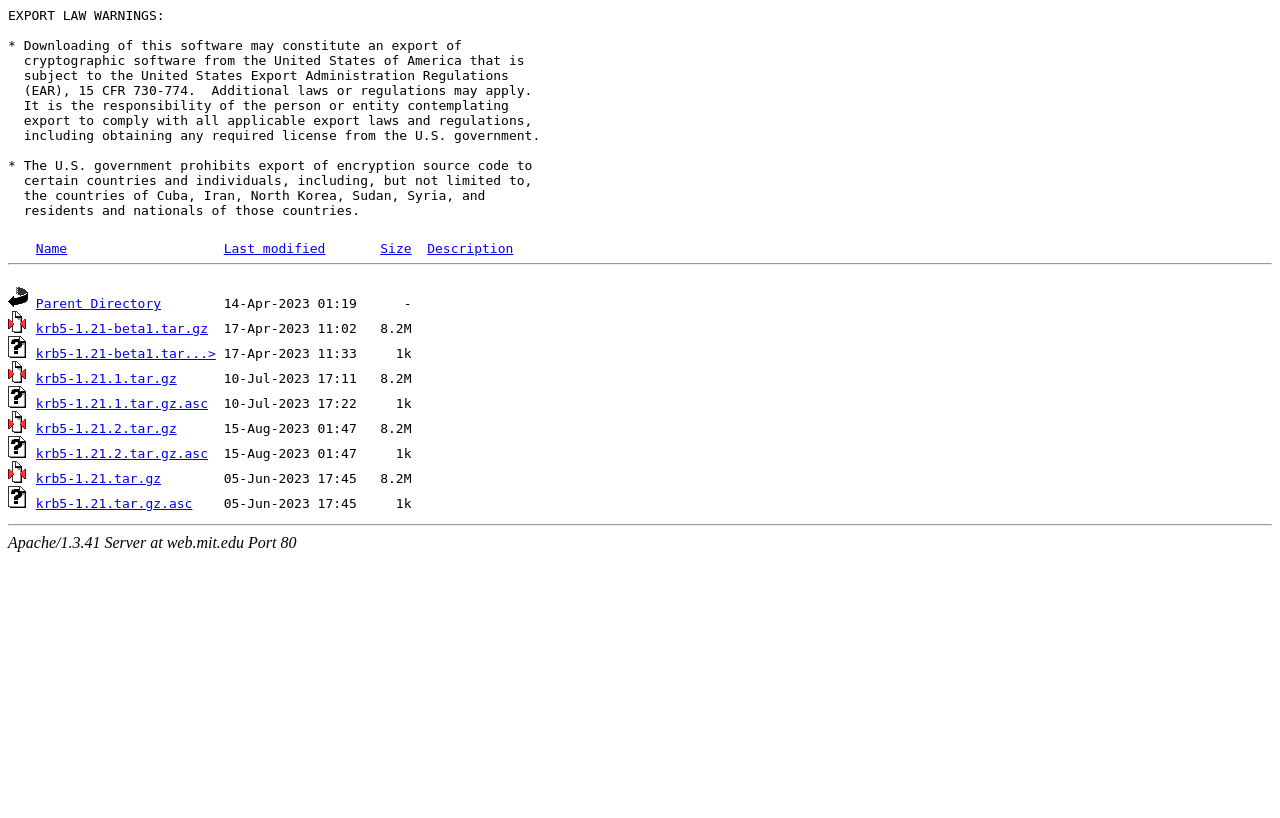What is the warning about?
Ensure your answer is thorough and detailed.

The warning is about export law, specifically the United States Export Administration Regulations (EAR) and the prohibition of export of encryption source code to certain countries and individuals.